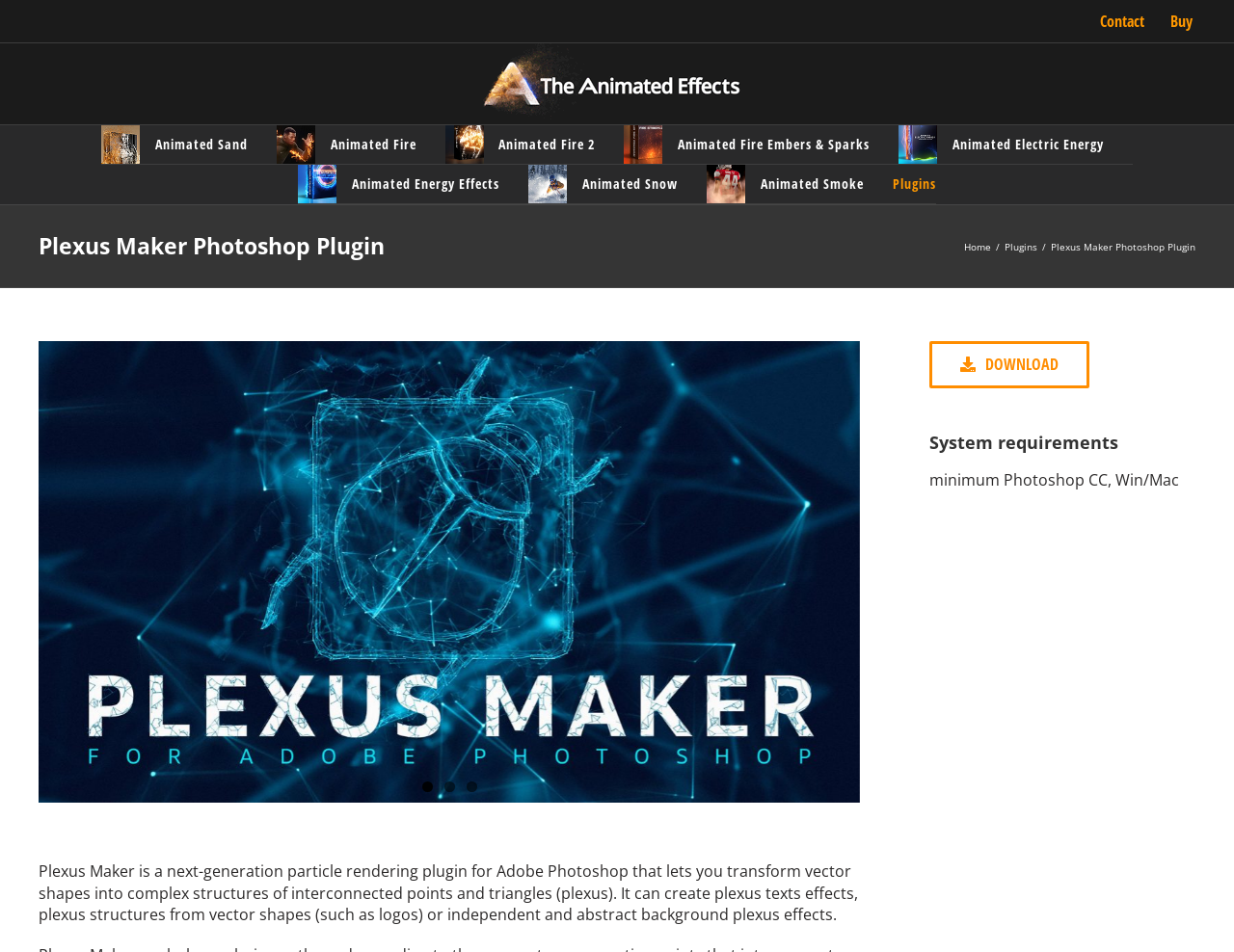Please determine the bounding box coordinates of the element to click in order to execute the following instruction: "Click the Contact link". The coordinates should be four float numbers between 0 and 1, specified as [left, top, right, bottom].

[0.881, 0.0, 0.938, 0.045]